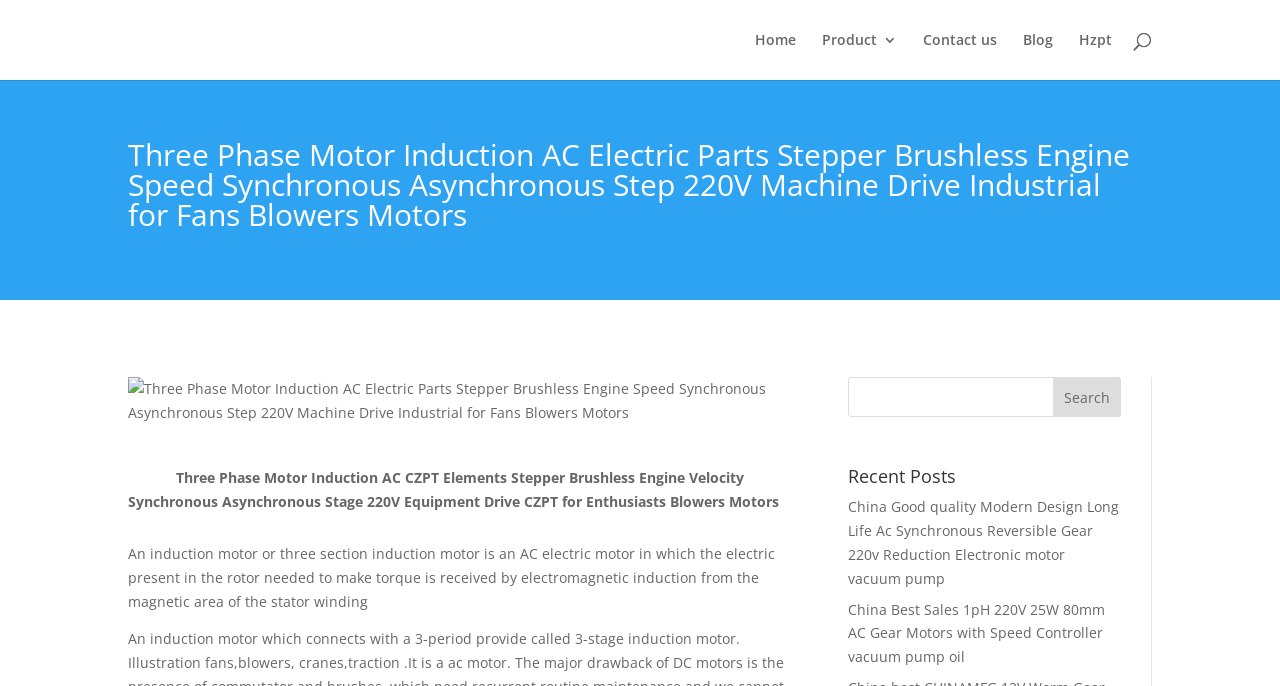Please identify the bounding box coordinates of the element I need to click to follow this instruction: "read blog".

[0.799, 0.048, 0.823, 0.117]